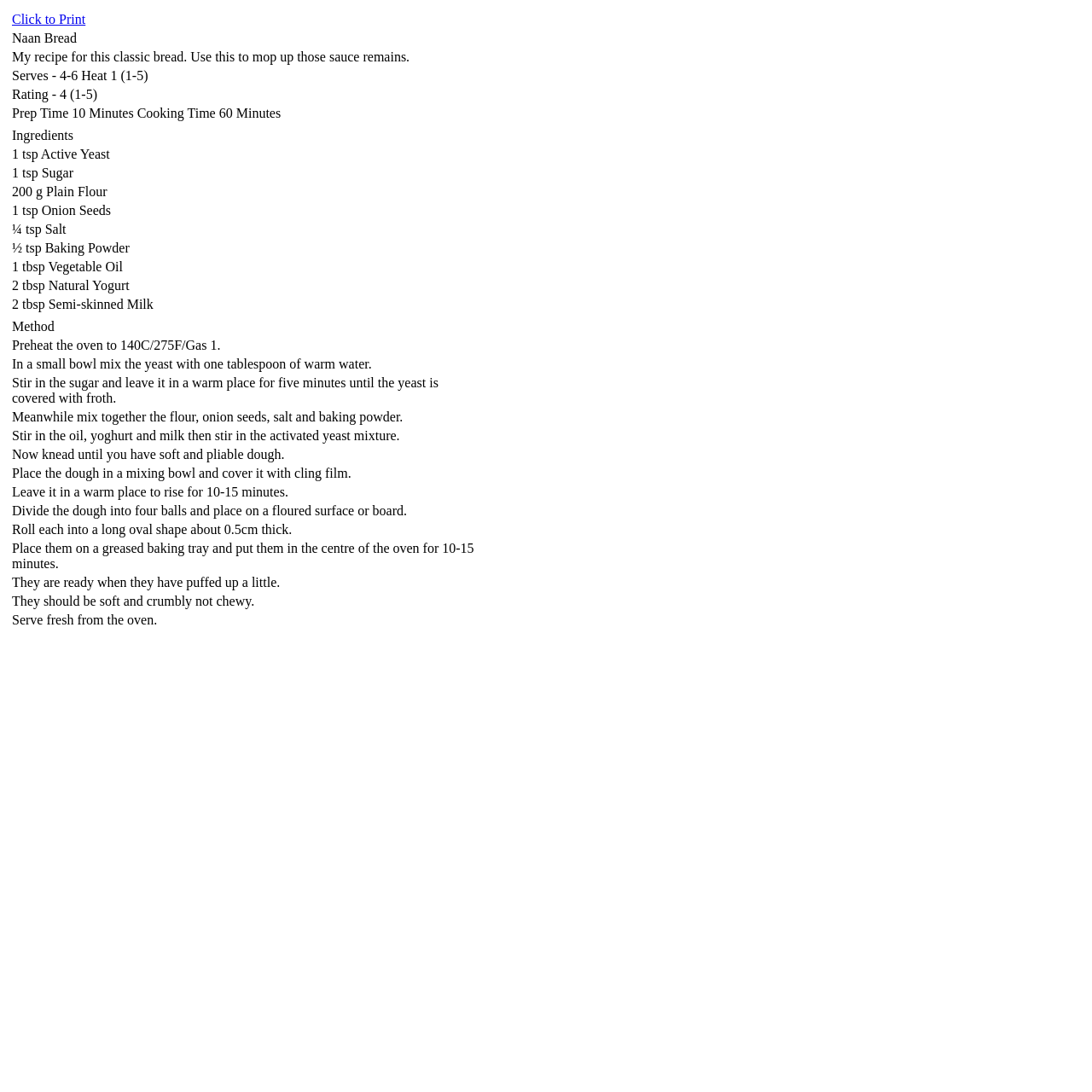Determine the bounding box for the UI element that matches this description: "Click to Print".

[0.011, 0.011, 0.078, 0.024]